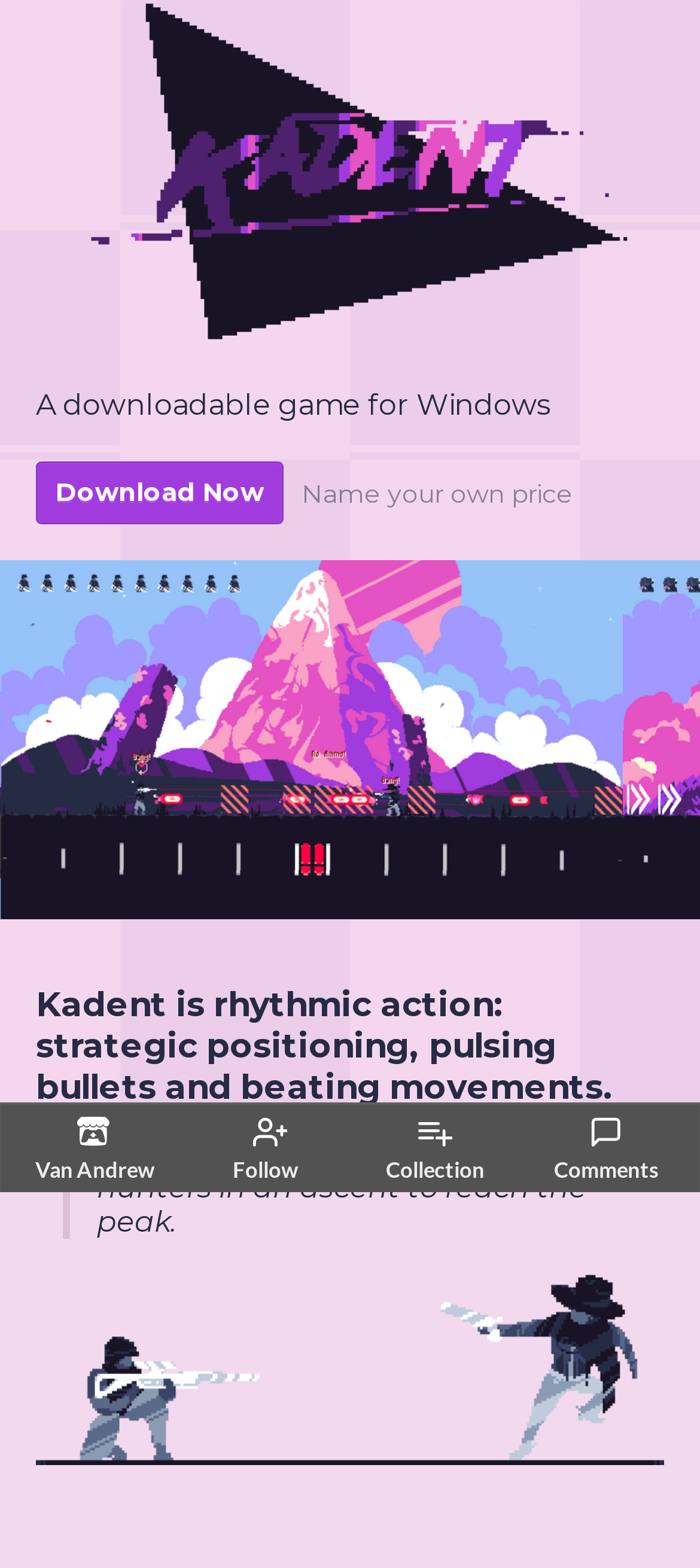What is the author of the game?
Answer the question with a detailed and thorough explanation.

The author of the game can be found in the link element with bounding box coordinates [0.037, 0.706, 0.232, 0.755], which links to 'Van Andrew'.